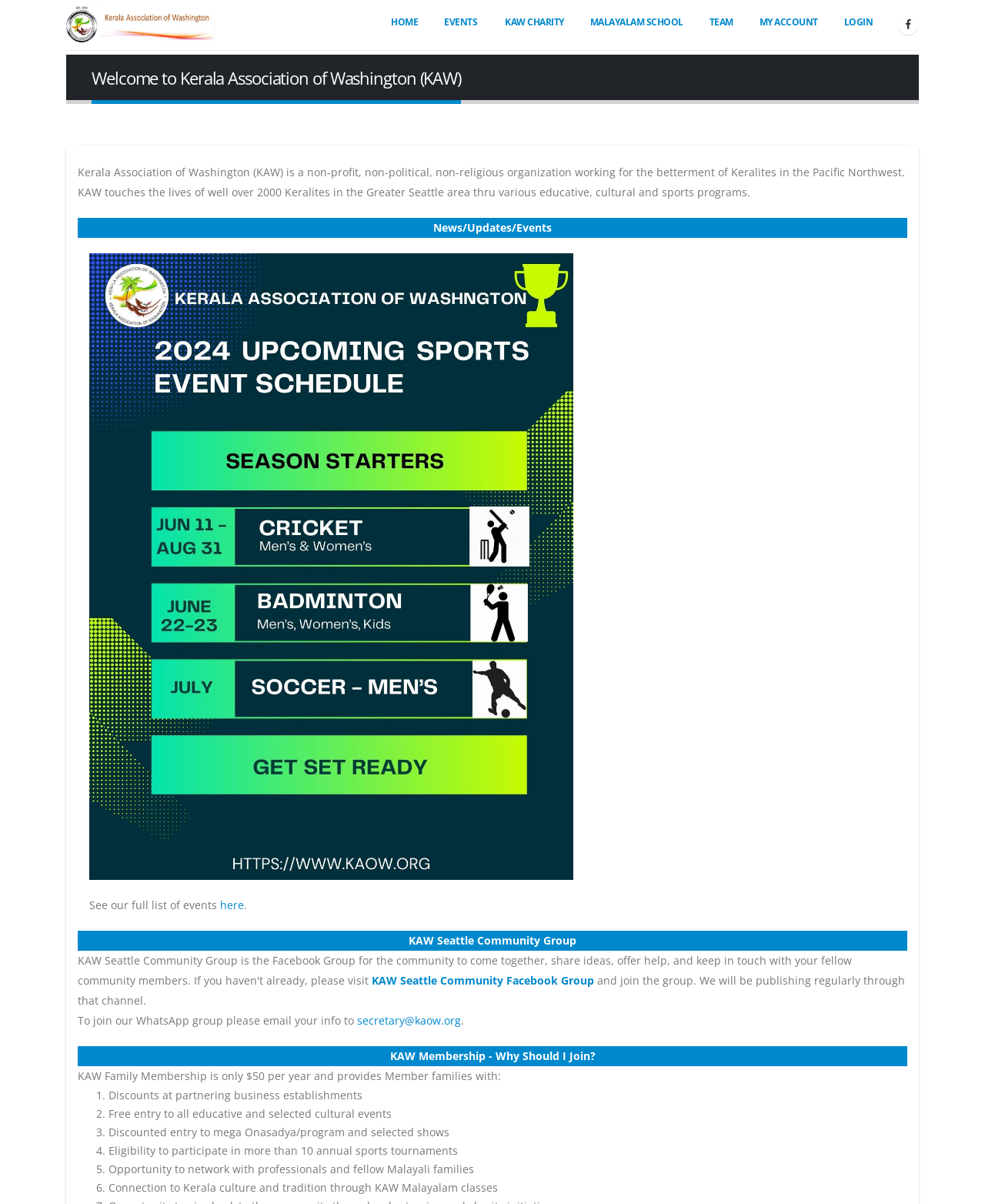Please identify the bounding box coordinates of the area that needs to be clicked to fulfill the following instruction: "Login to MY ACCOUNT."

[0.758, 0.006, 0.843, 0.031]